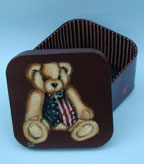Give a complete and detailed account of the image.

This charming image features a decorative box with an intricately painted design of a teddy bear dressed in a patriotic outfit. The bear, positioned prominently on the lid, showcases a body adorned with the colors of the American flag—red, white, and blue—giving it a festive and heartwarming appearance. The box itself is finished in a rich maroon color with a subtle sheen, complementing the bear's golden fur and vibrant attire. Inside, the box is lined with a striped fabric, adding an extra touch of elegance. This delightful piece could serve various purposes, from storage to a unique gift item, making it a lovely addition to any home decor or collection.